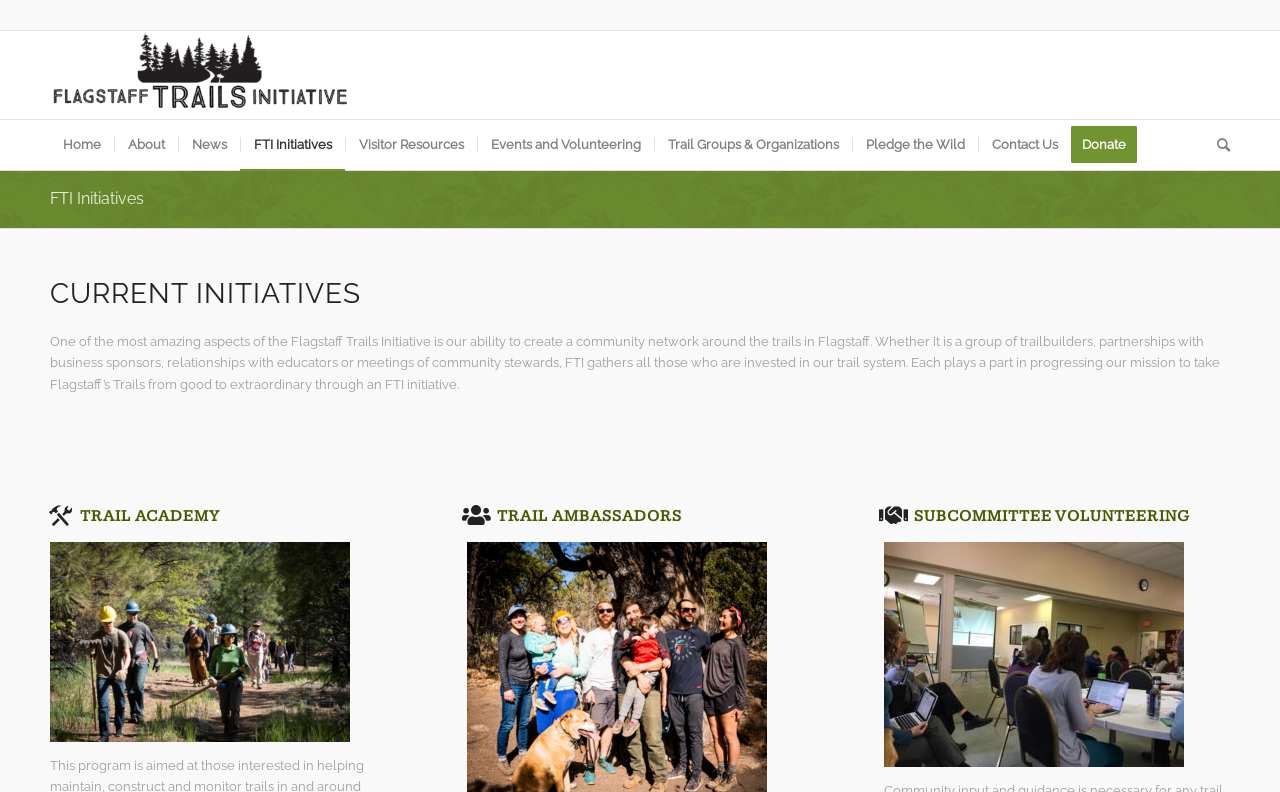Respond with a single word or phrase:
What is the purpose of FTI?

To take Flagstaff's Trails from good to extraordinary